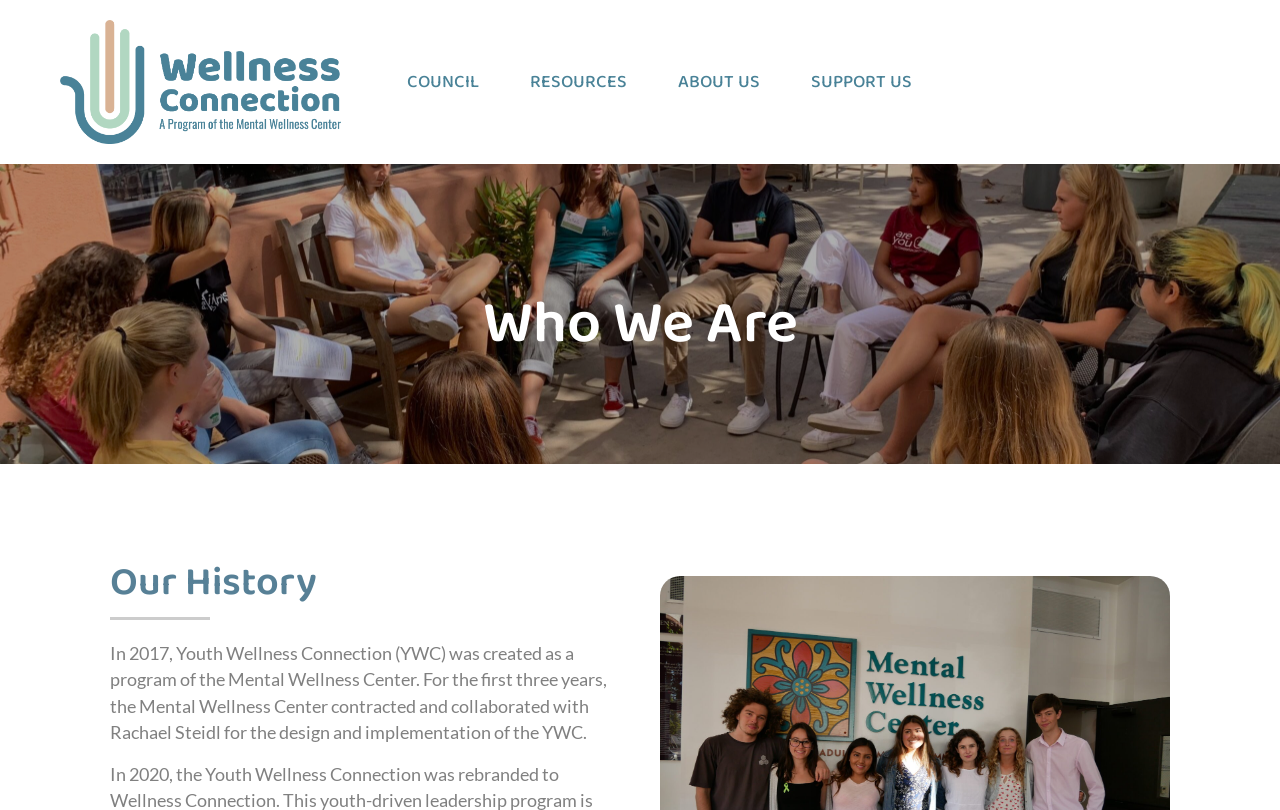Determine the bounding box of the UI component based on this description: "Resources". The bounding box coordinates should be four float values between 0 and 1, i.e., [left, top, right, bottom].

[0.394, 0.059, 0.509, 0.143]